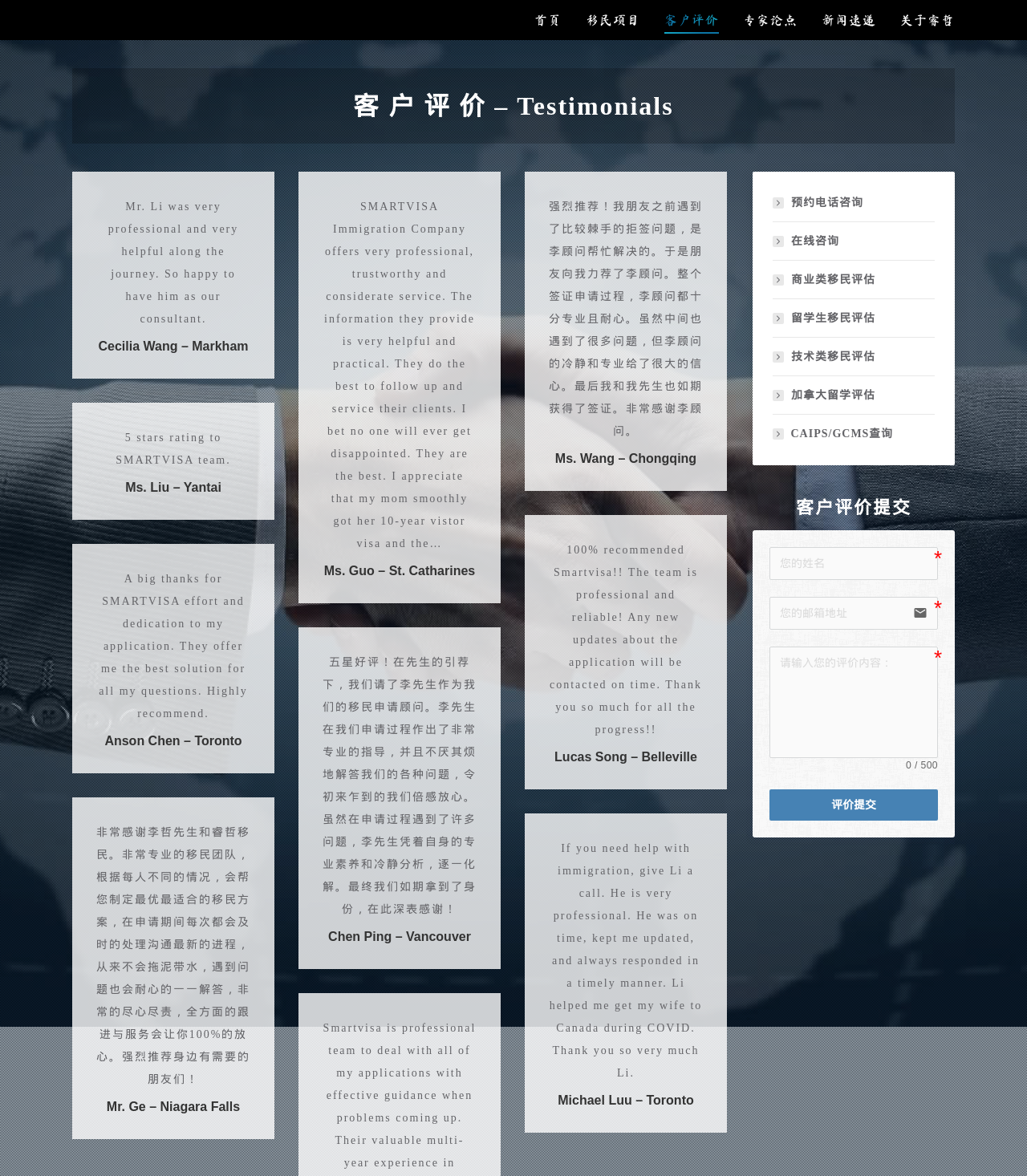Please respond in a single word or phrase: 
What is the first link on the top navigation bar?

首页